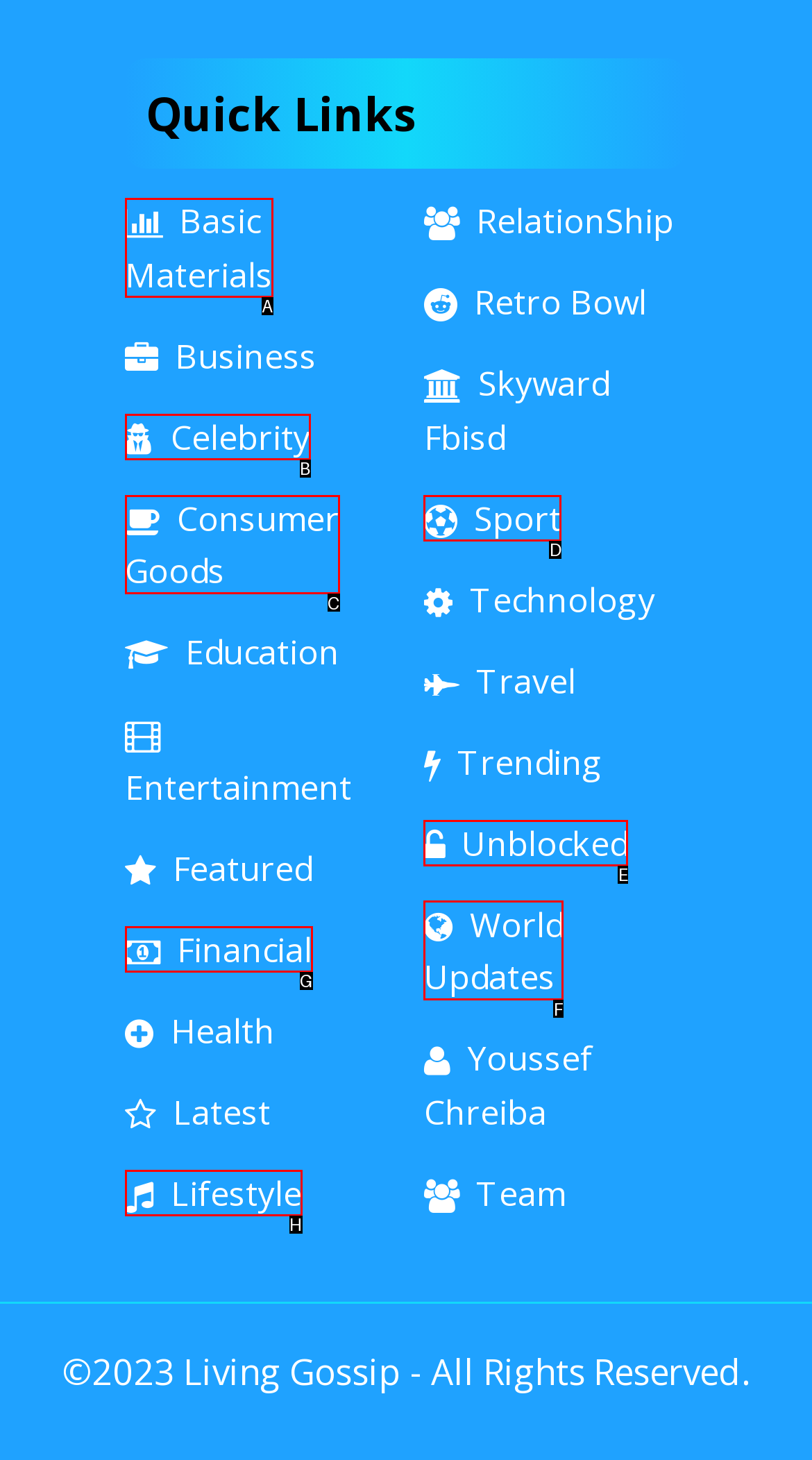Given the task: Read about World Updates, indicate which boxed UI element should be clicked. Provide your answer using the letter associated with the correct choice.

F